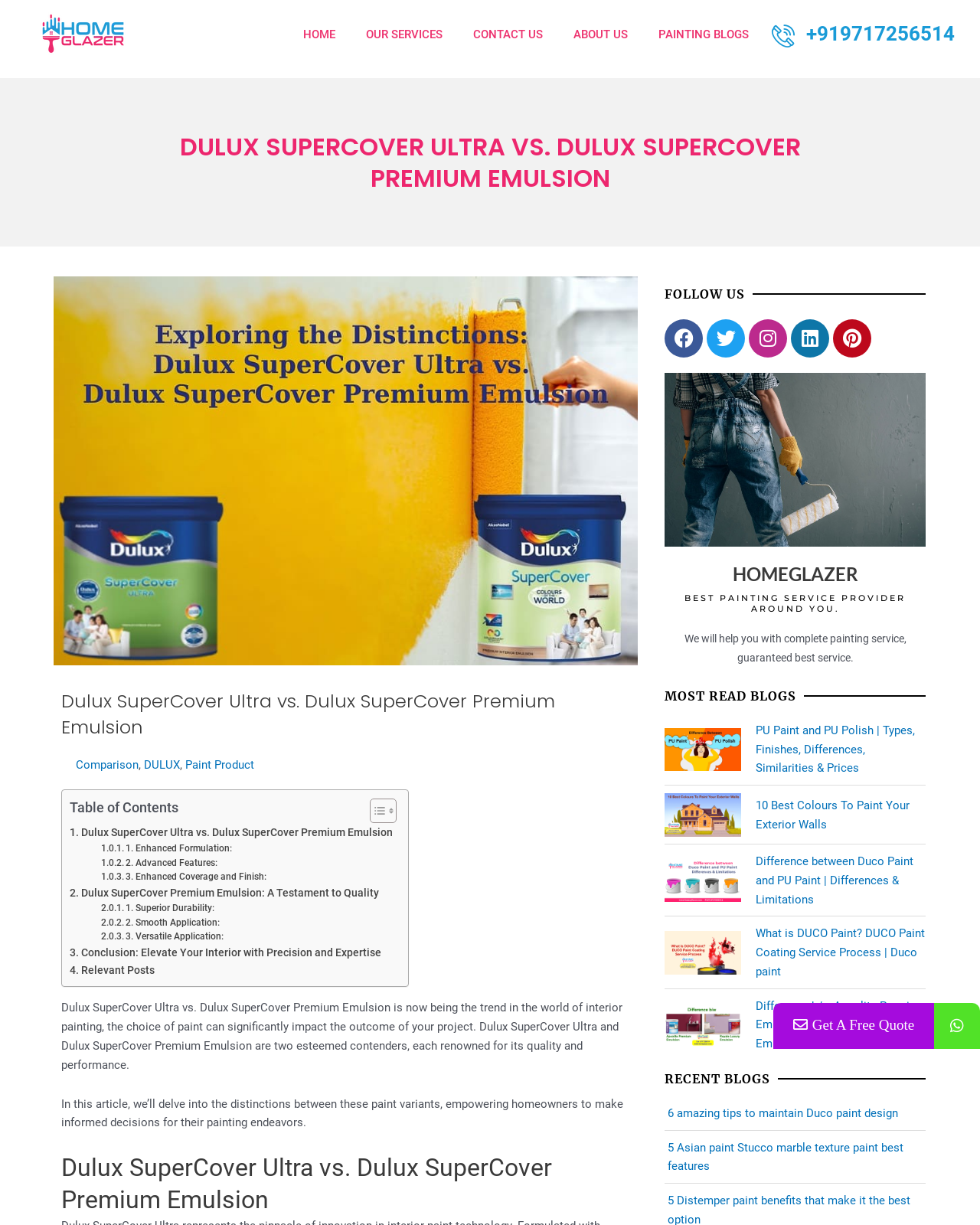Highlight the bounding box coordinates of the element you need to click to perform the following instruction: "Click on the Dulux SuperCover Ultra vs. Dulux SuperCover Premium Emulsion image."

[0.055, 0.225, 0.651, 0.543]